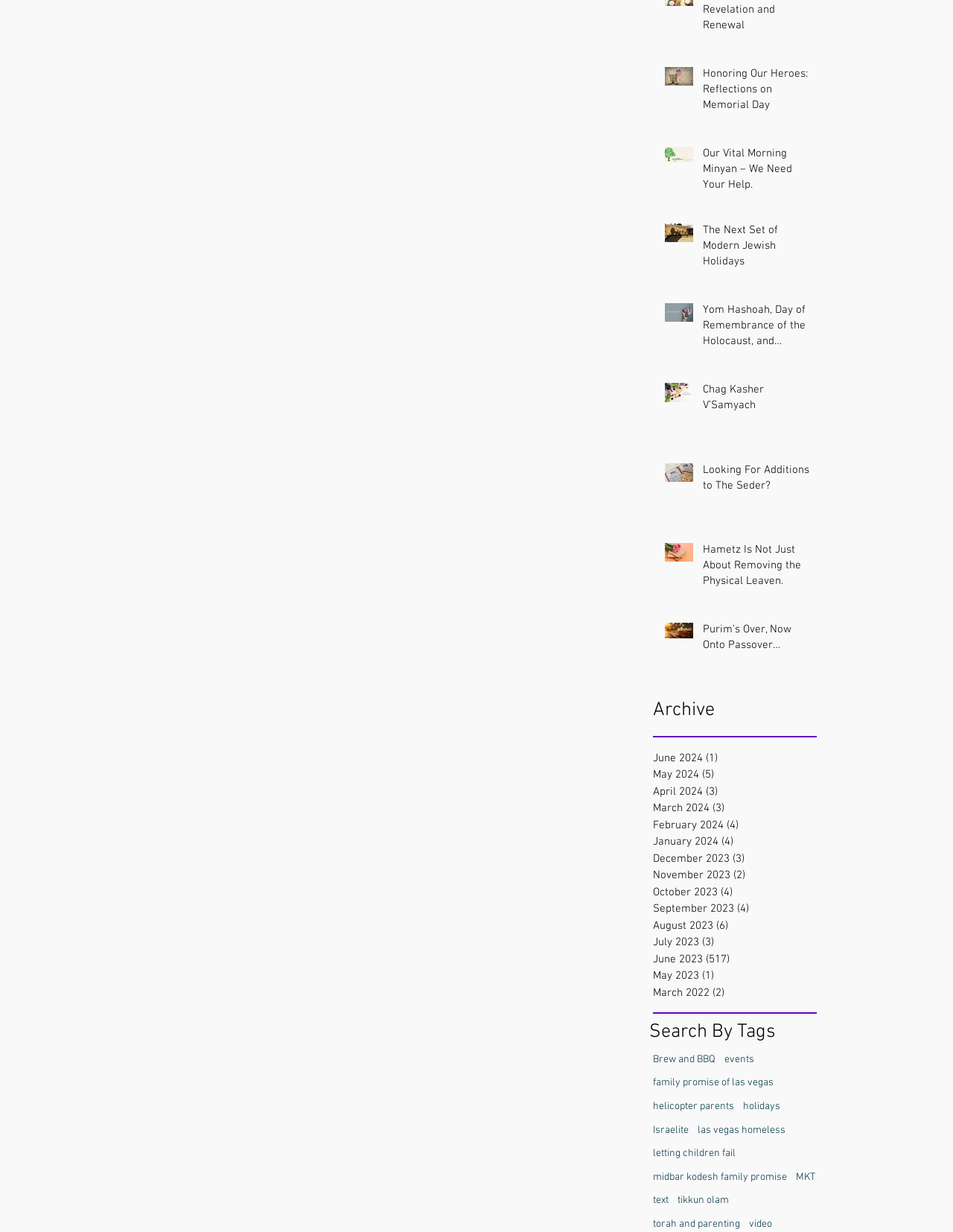Find the bounding box coordinates of the clickable area required to complete the following action: "Read the 'Yom Hashoah, Day of Remembrance of the Holocaust, and Heroism' article".

[0.738, 0.246, 0.85, 0.289]